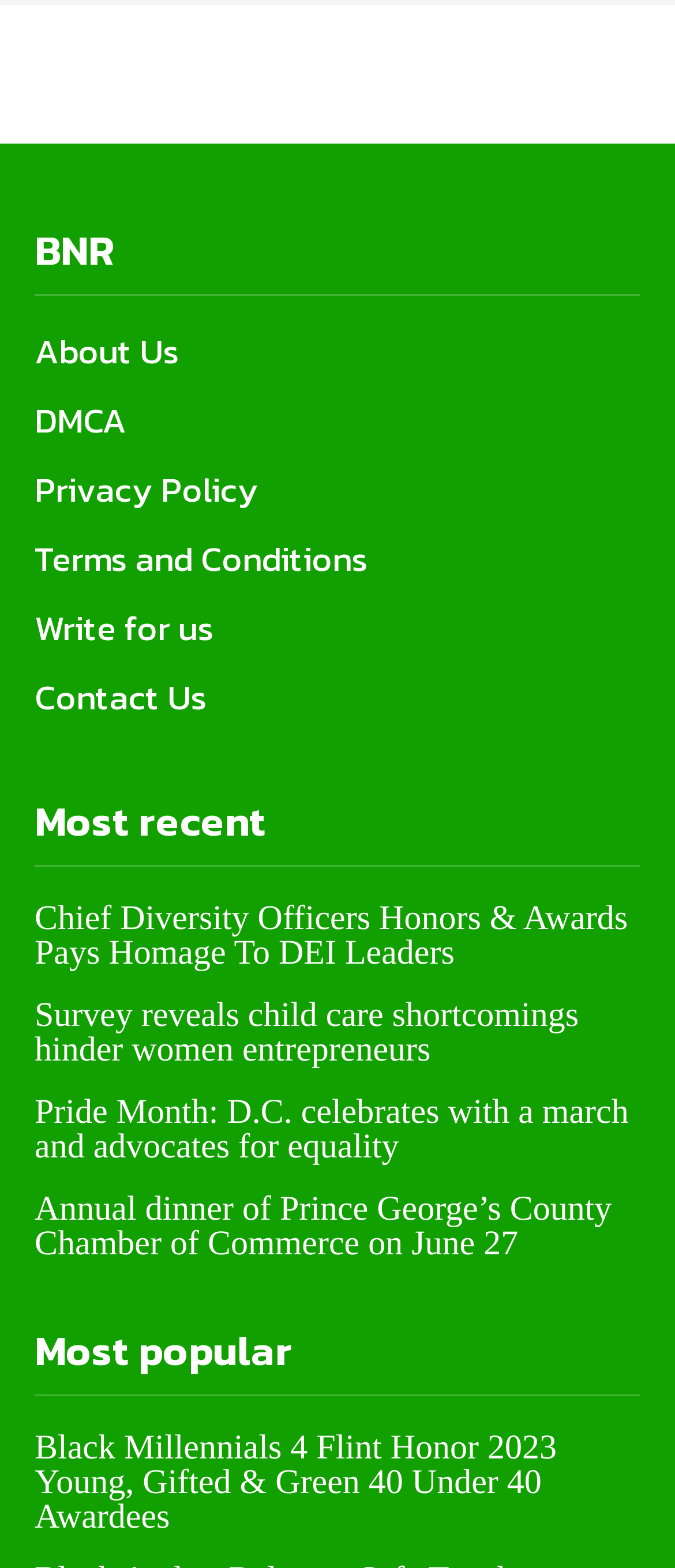Pinpoint the bounding box coordinates of the clickable element to carry out the following instruction: "Contact Us."

[0.051, 0.423, 0.949, 0.467]